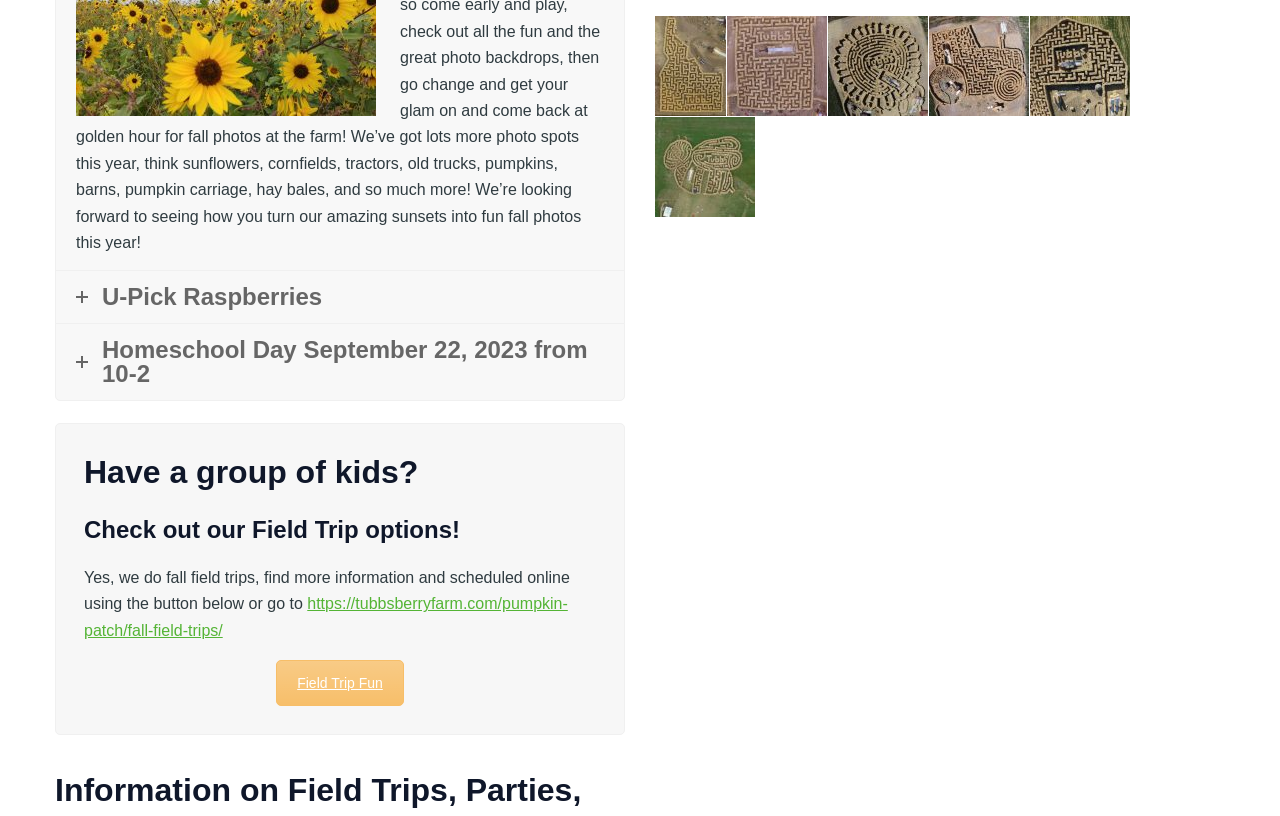What is the purpose of the button below the text about fall field trips?
Give a detailed response to the question by analyzing the screenshot.

The button below the text about fall field trips is likely used to schedule online, as the text mentions 'find more information and schedule online using the button below'.